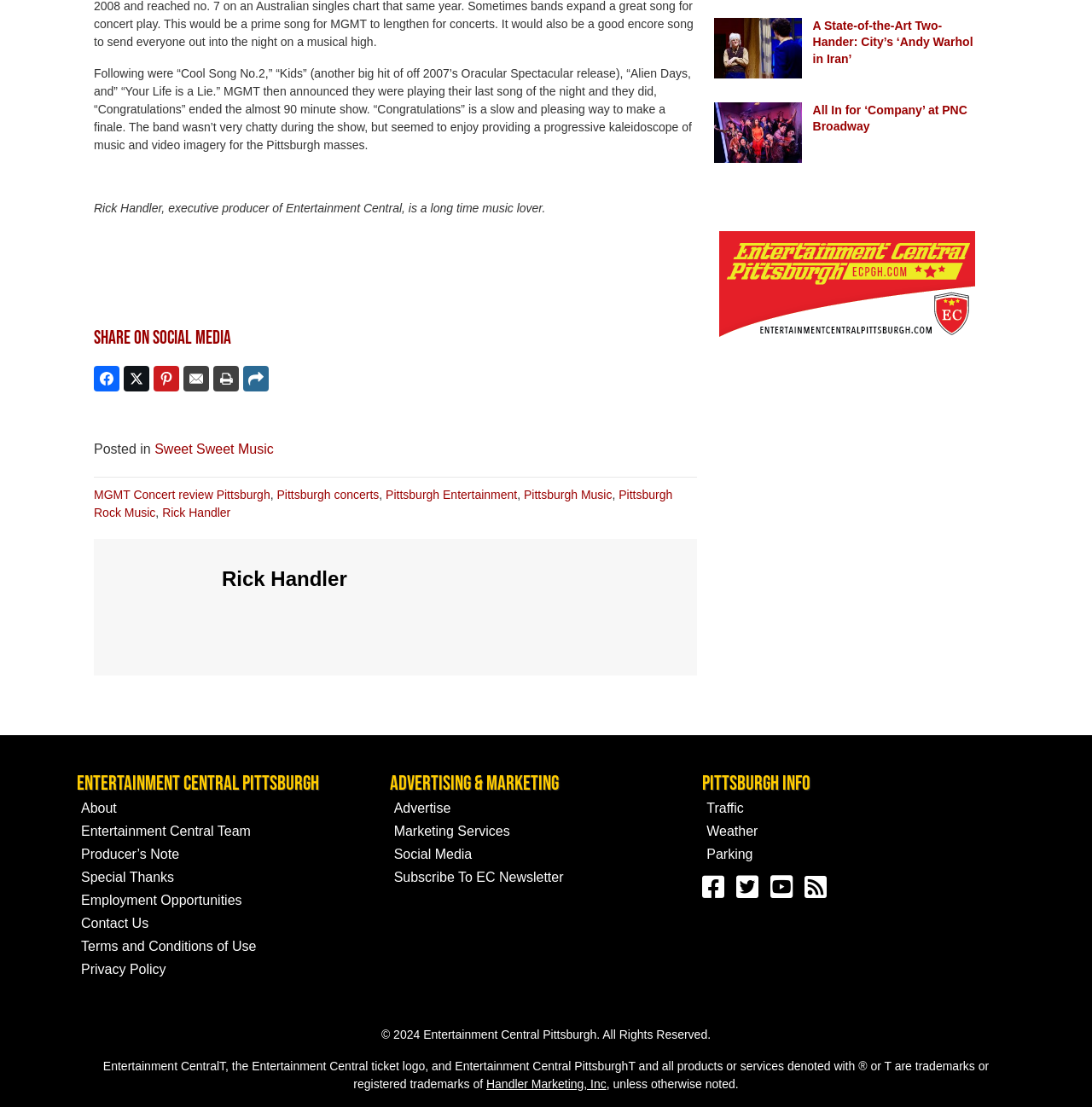Locate the bounding box coordinates of the UI element described by: "Terms and Conditions of Use". The bounding box coordinates should consist of four float numbers between 0 and 1, i.e., [left, top, right, bottom].

[0.07, 0.845, 0.357, 0.865]